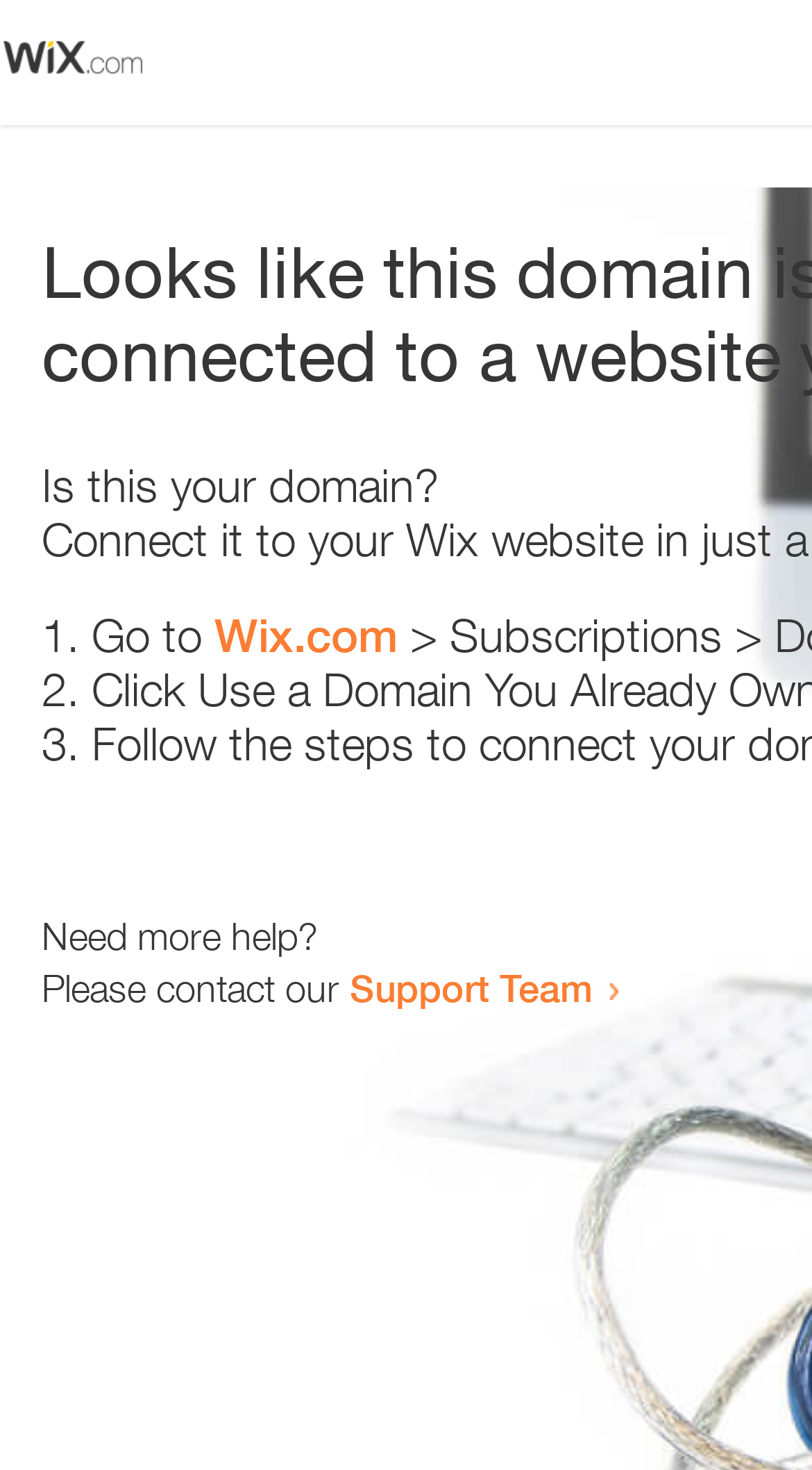Explain the webpage in detail, including its primary components.

The webpage appears to be an error page, with a small image at the top left corner. Below the image, there is a question "Is this your domain?" in a prominent position. 

To the right of the question, there is a numbered list with three items. The first item starts with "1." and suggests going to "Wix.com". The second item starts with "2." and the third item starts with "3.", but their contents are not specified. 

Further down the page, there is a message "Need more help?" followed by a sentence "Please contact our Support Team" with a link to the Support Team.